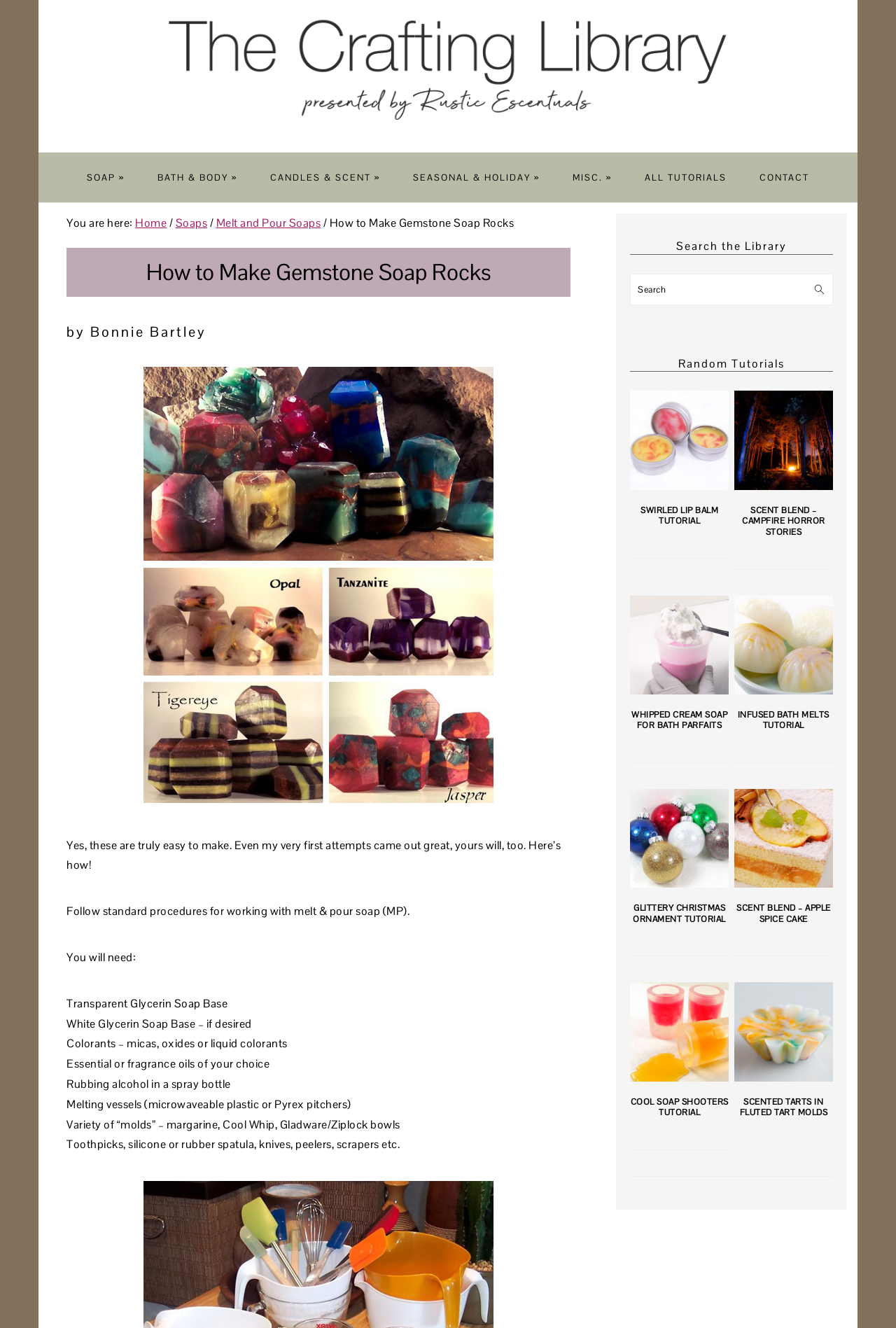Answer the question in a single word or phrase:
What is the first material needed for the tutorial?

Transparent Glycerin Soap Base